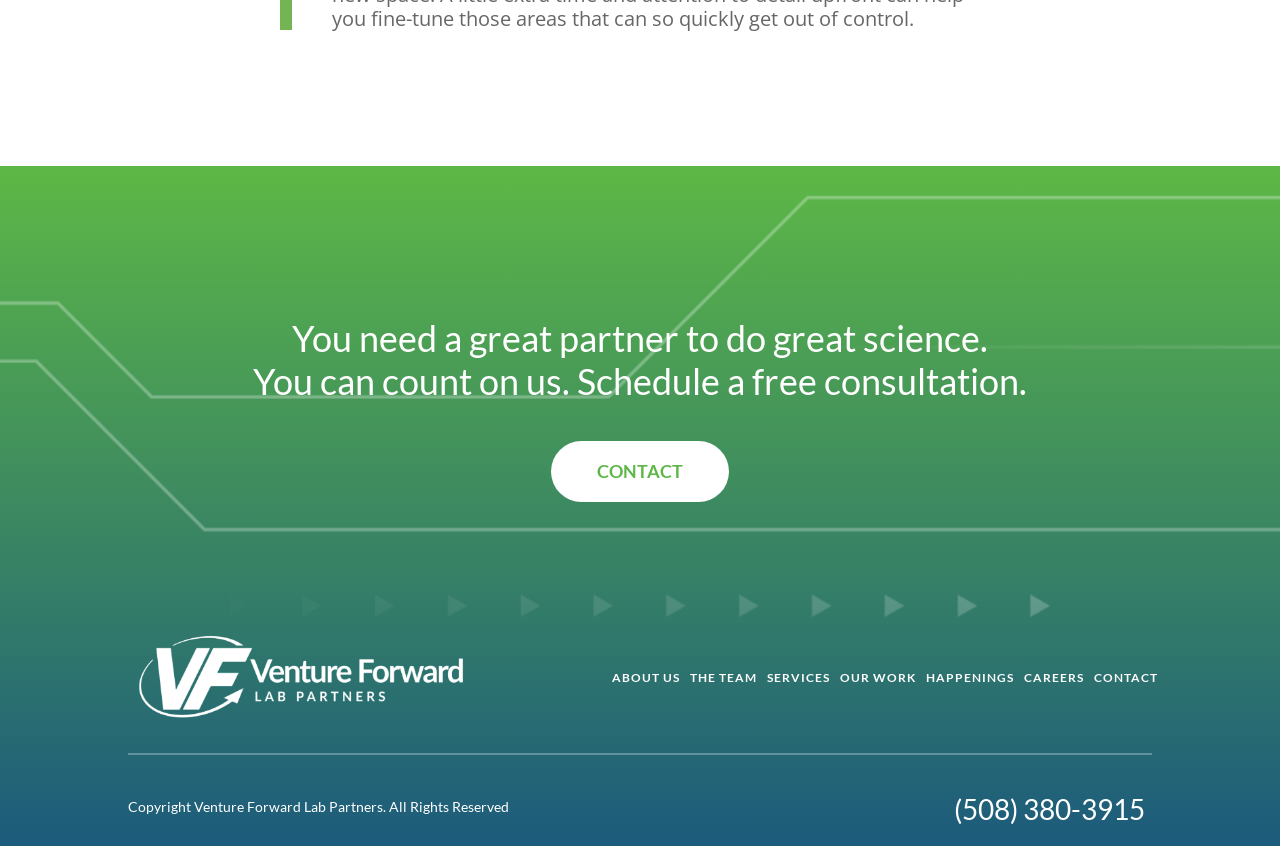Given the element description, predict the bounding box coordinates in the format (top-left x, top-left y, bottom-right x, bottom-right y), using floating point numbers between 0 and 1: Get In Touch

None